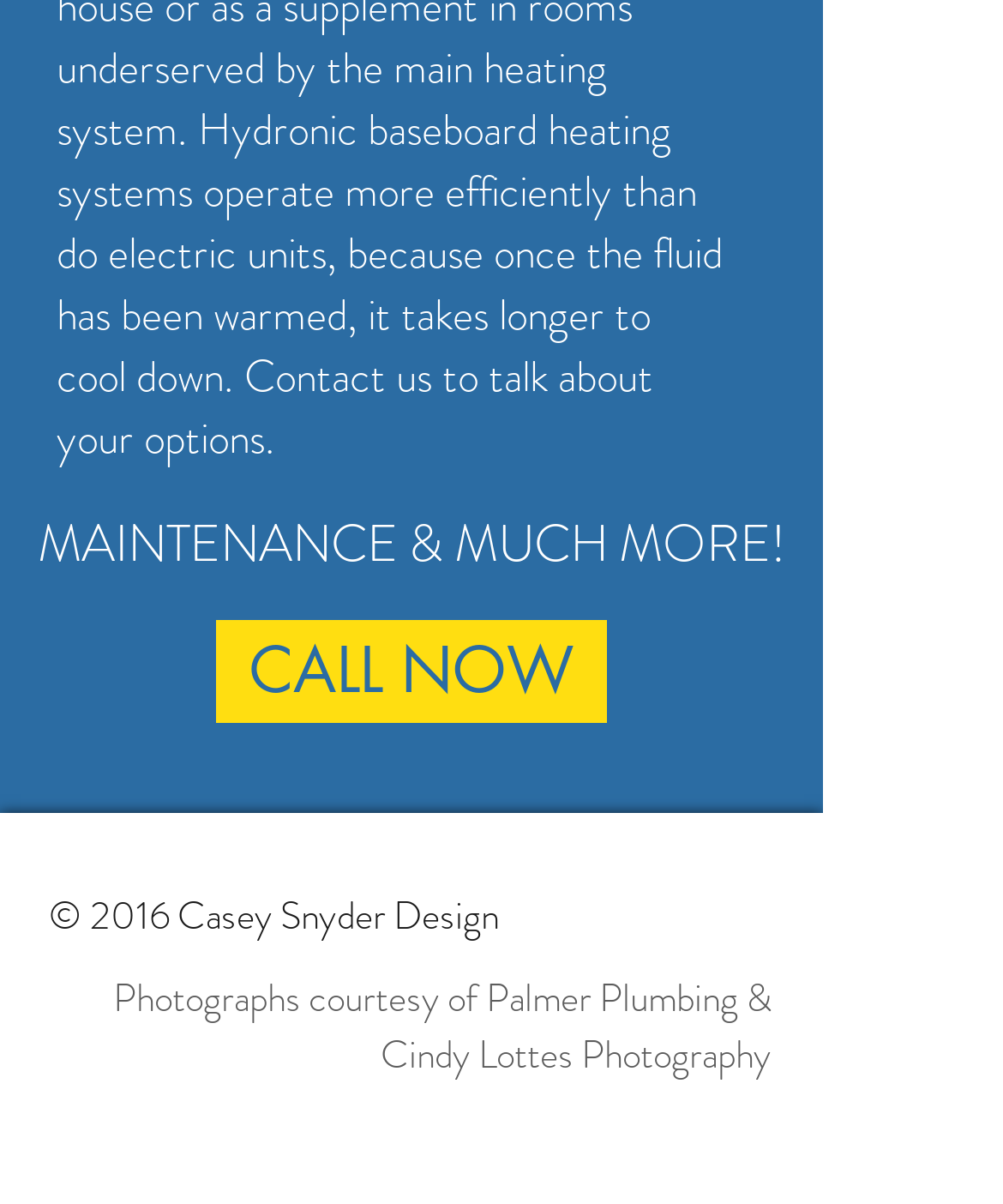Using the element description Uncategorized, predict the bounding box coordinates for the UI element. Provide the coordinates in (top-left x, top-left y, bottom-right x, bottom-right y) format with values ranging from 0 to 1.

None